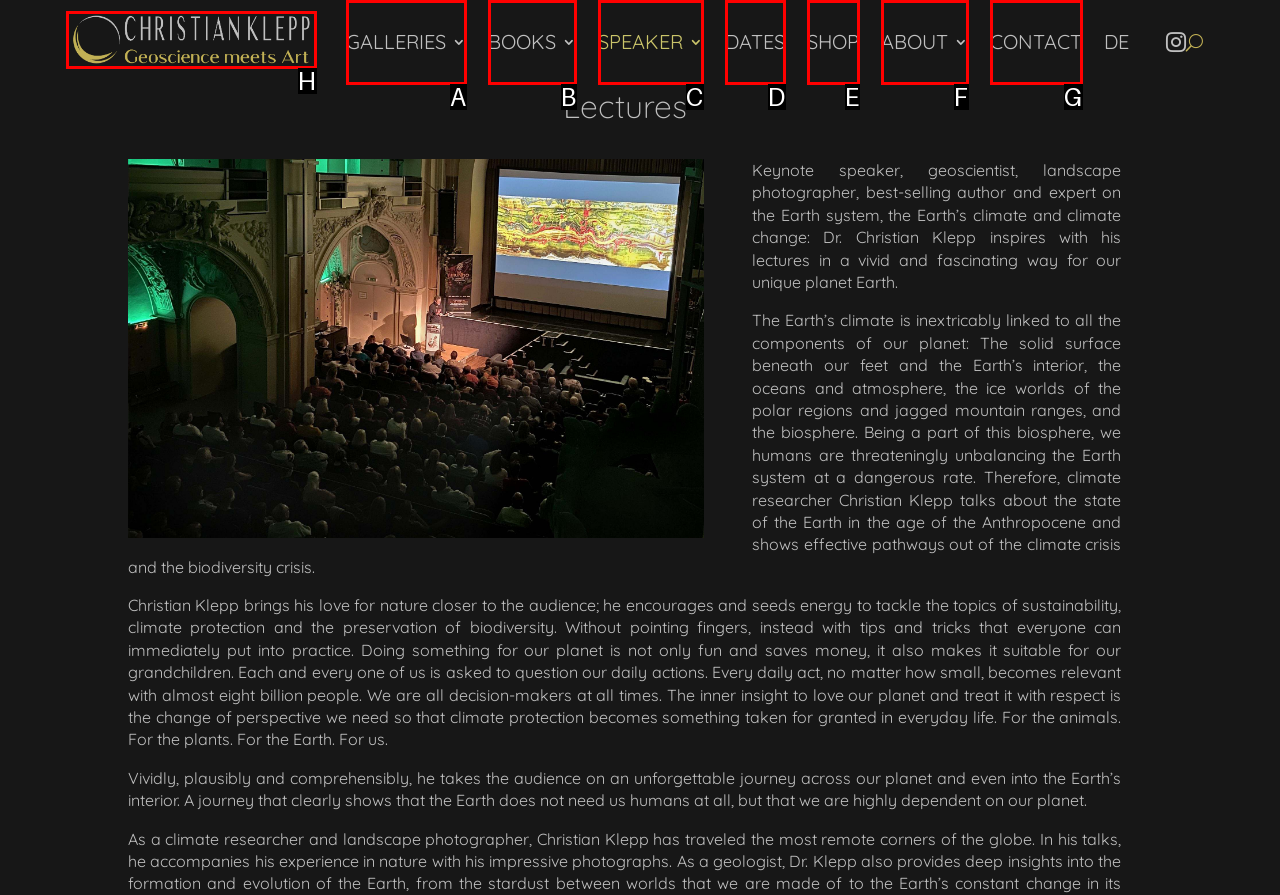Determine which HTML element to click to execute the following task: Click the logo Answer with the letter of the selected option.

H